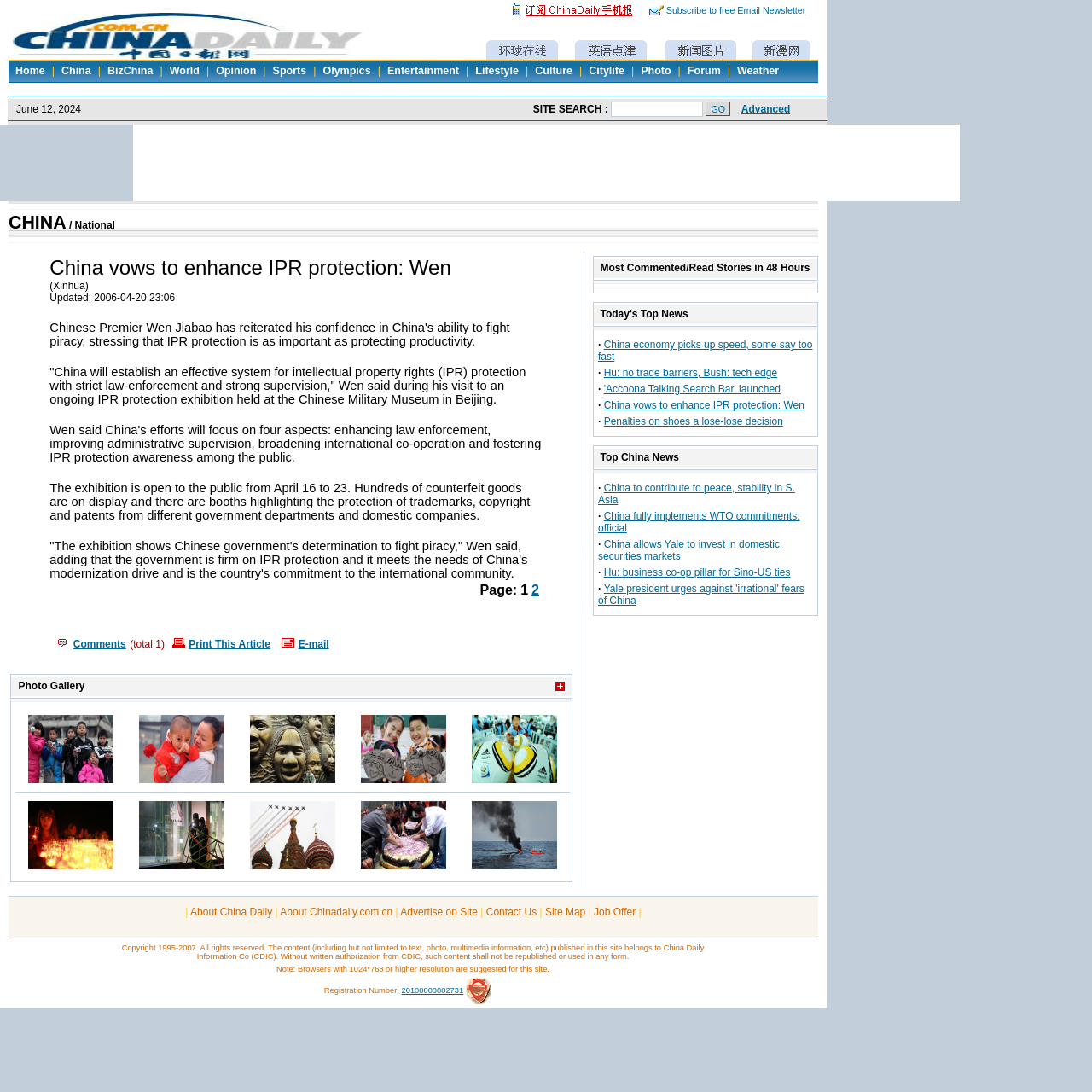Given the description: "Print This Article", determine the bounding box coordinates of the UI element. The coordinates should be formatted as four float numbers between 0 and 1, [left, top, right, bottom].

[0.173, 0.582, 0.248, 0.595]